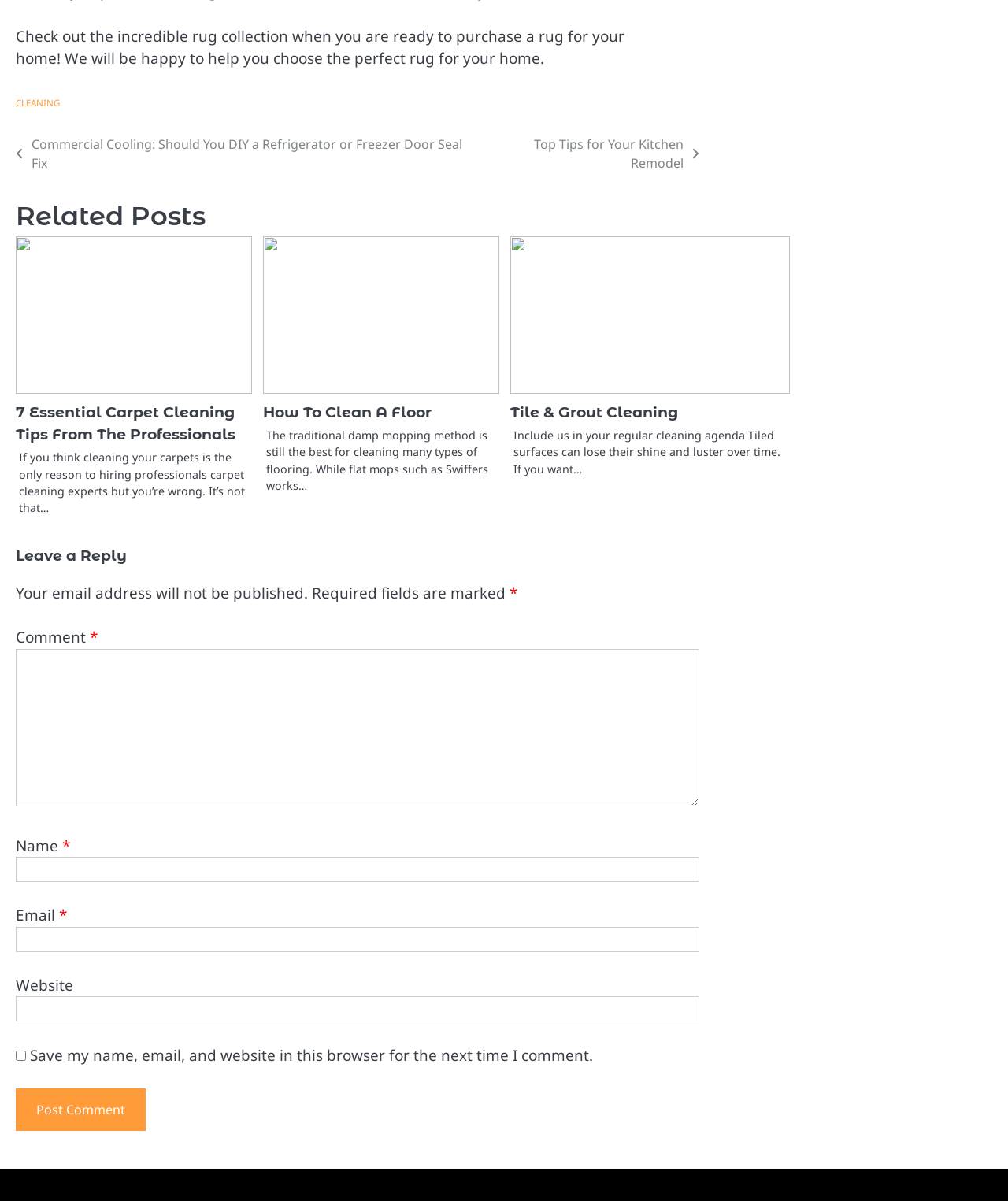Please find the bounding box coordinates of the element's region to be clicked to carry out this instruction: "Click on the 'Post Comment' button".

[0.016, 0.906, 0.145, 0.942]